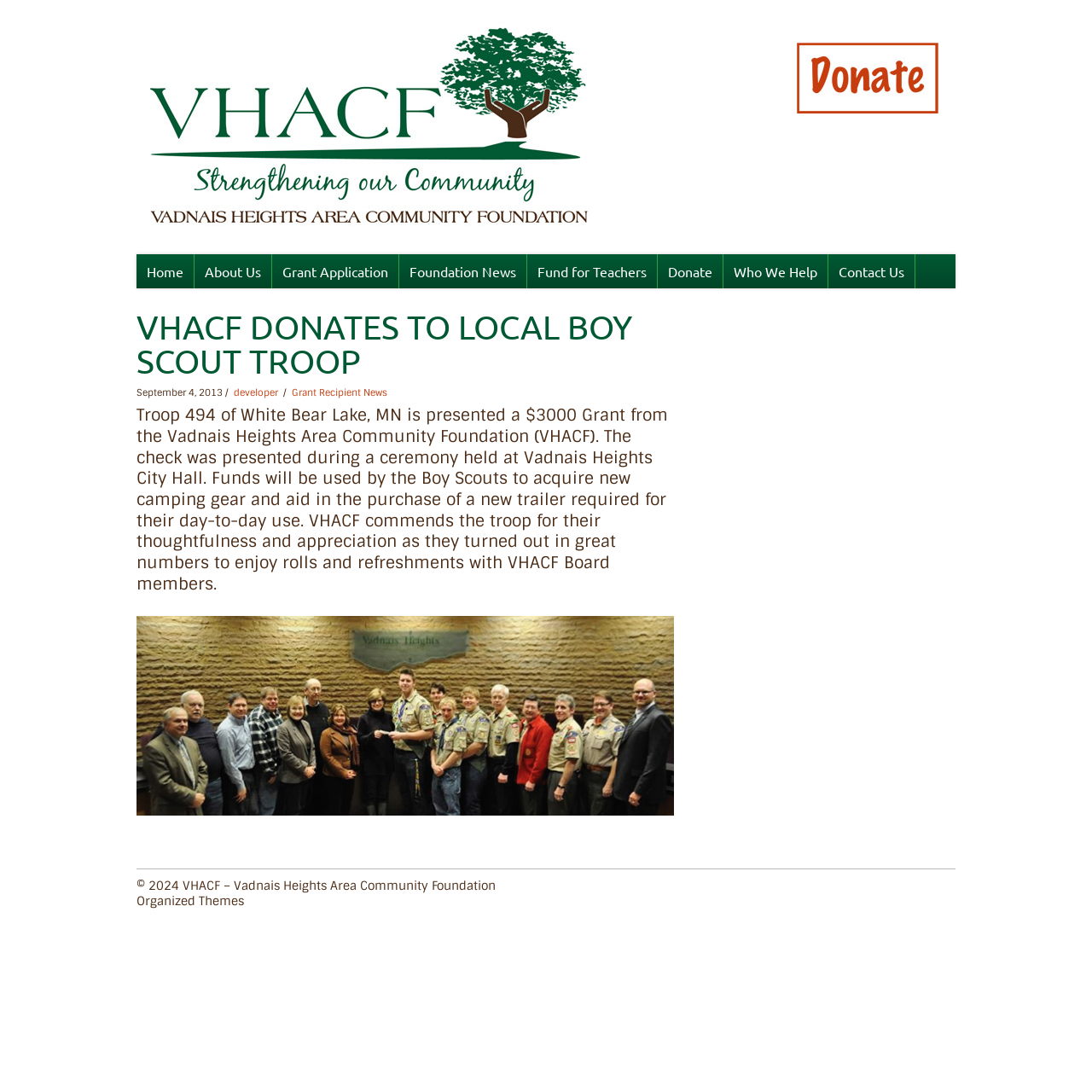Where was the ceremony held to present the grant?
Examine the image closely and answer the question with as much detail as possible.

The location of the ceremony can be found in the article section of the webpage, where it says 'The check was presented during a ceremony held at Vadnais Heights City Hall.'